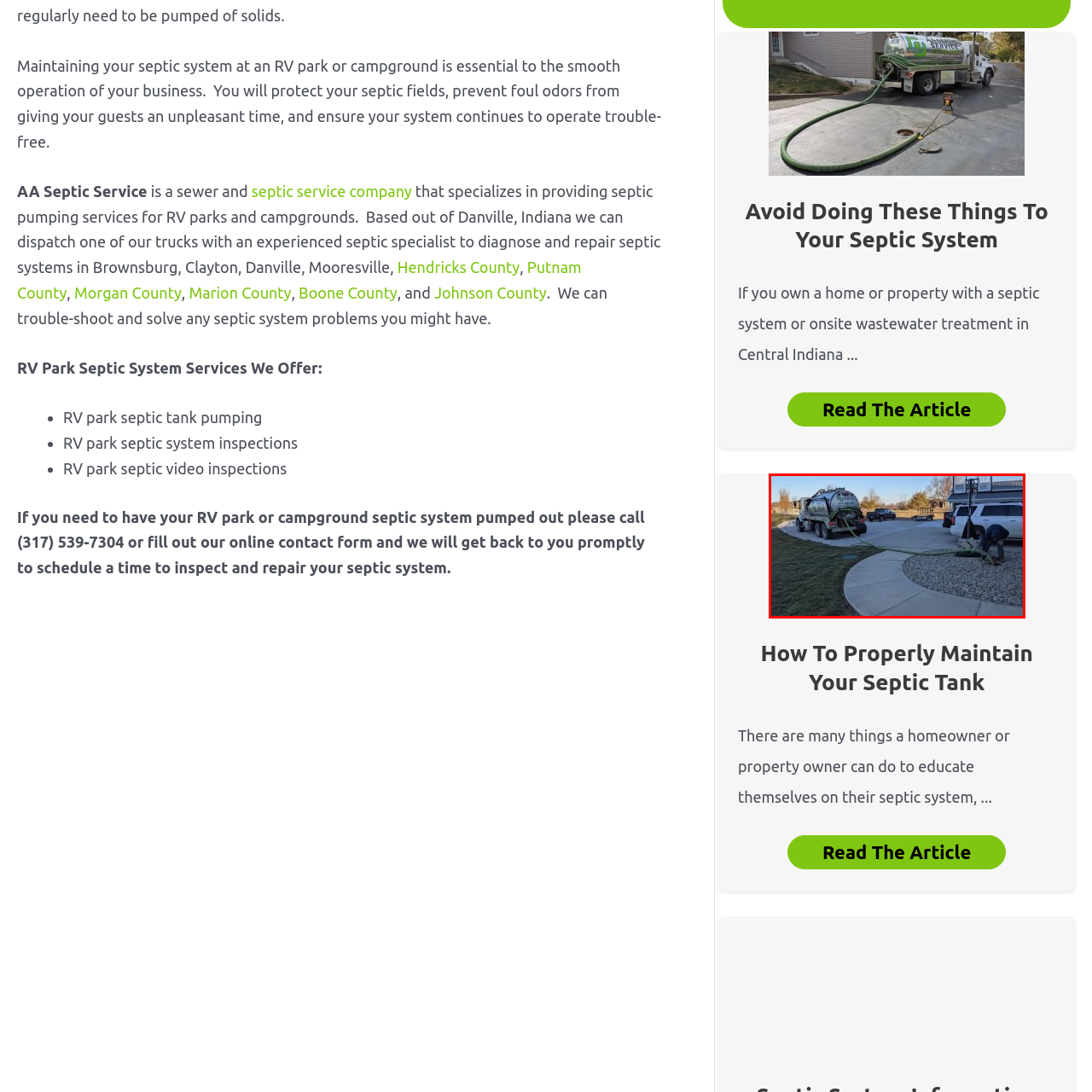What is the purpose of this operation?
View the portion of the image encircled by the red bounding box and give a one-word or short phrase answer.

Maintaining septic systems